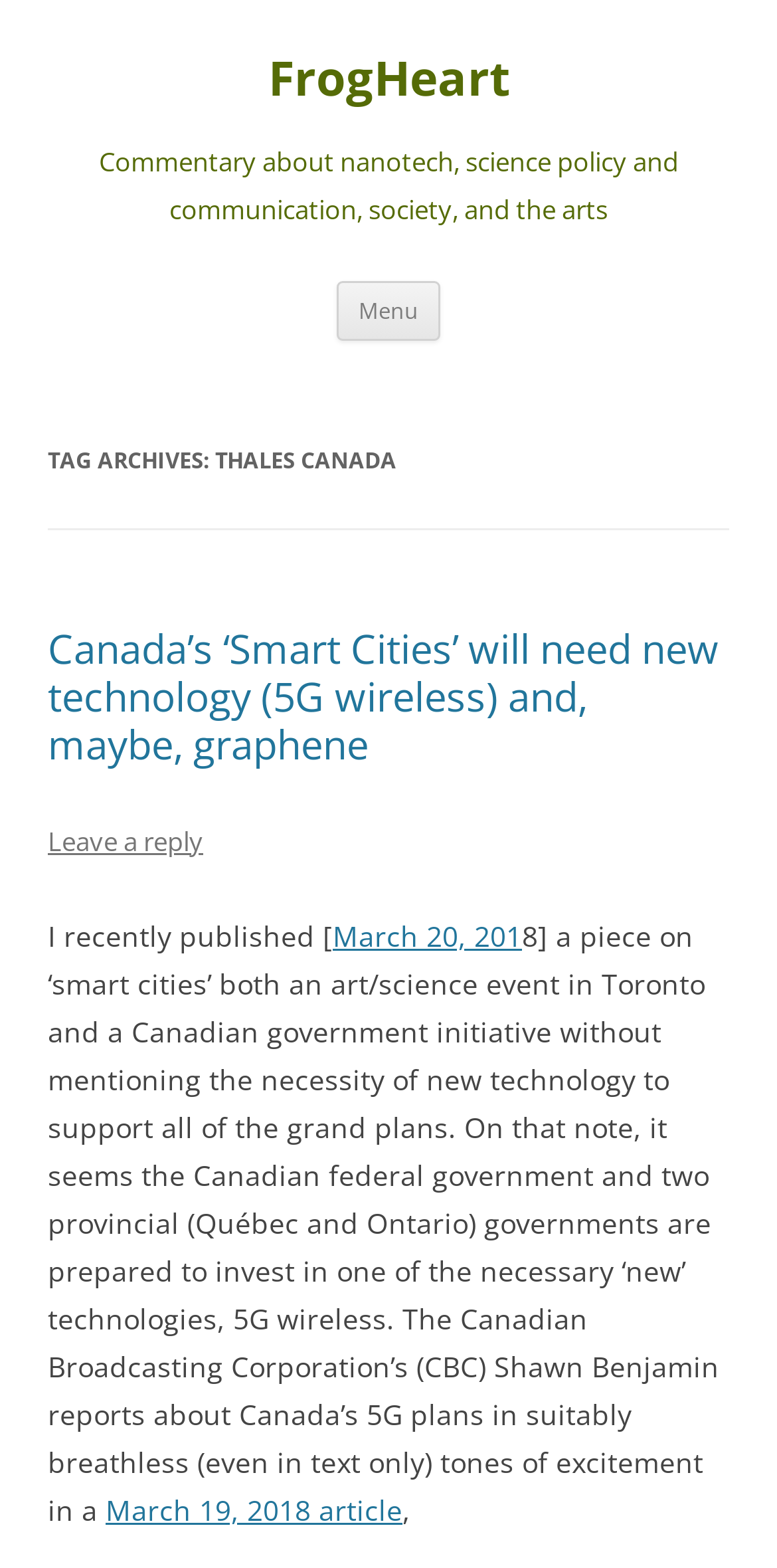What is the purpose of the 'Menu' button?
Answer the question in as much detail as possible.

The purpose of the 'Menu' button can be inferred by its location and text. It is likely that the button is used to navigate the website and access different sections or pages.